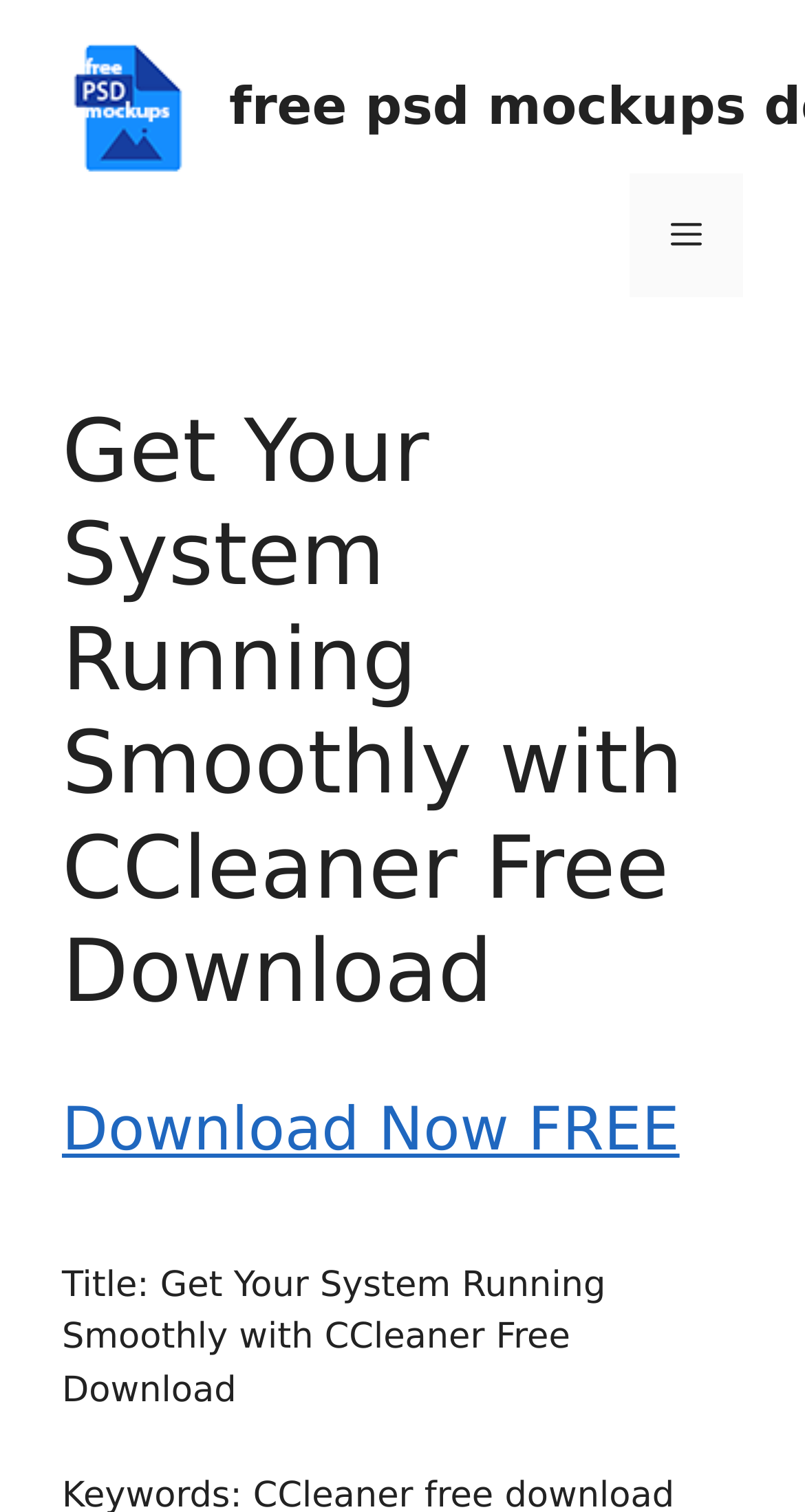Is the menu expanded?
Identify the answer in the screenshot and reply with a single word or phrase.

No